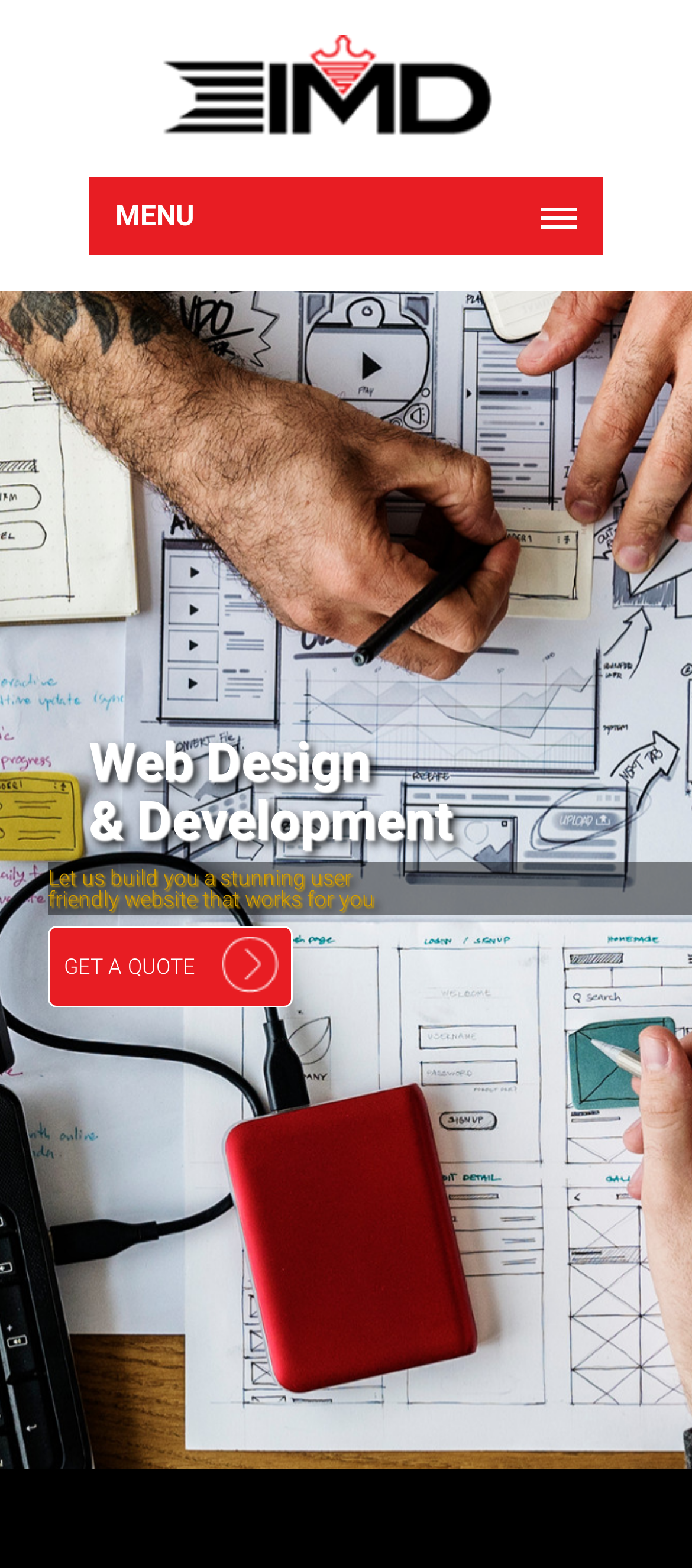What is the tone of the website's content?
Please provide an in-depth and detailed response to the question.

The tone of the website's content is professional and friendly, as evidenced by the use of phrases such as 'Let us build you a stunning user friendly website that works for you', which convey a sense of approachability and expertise.